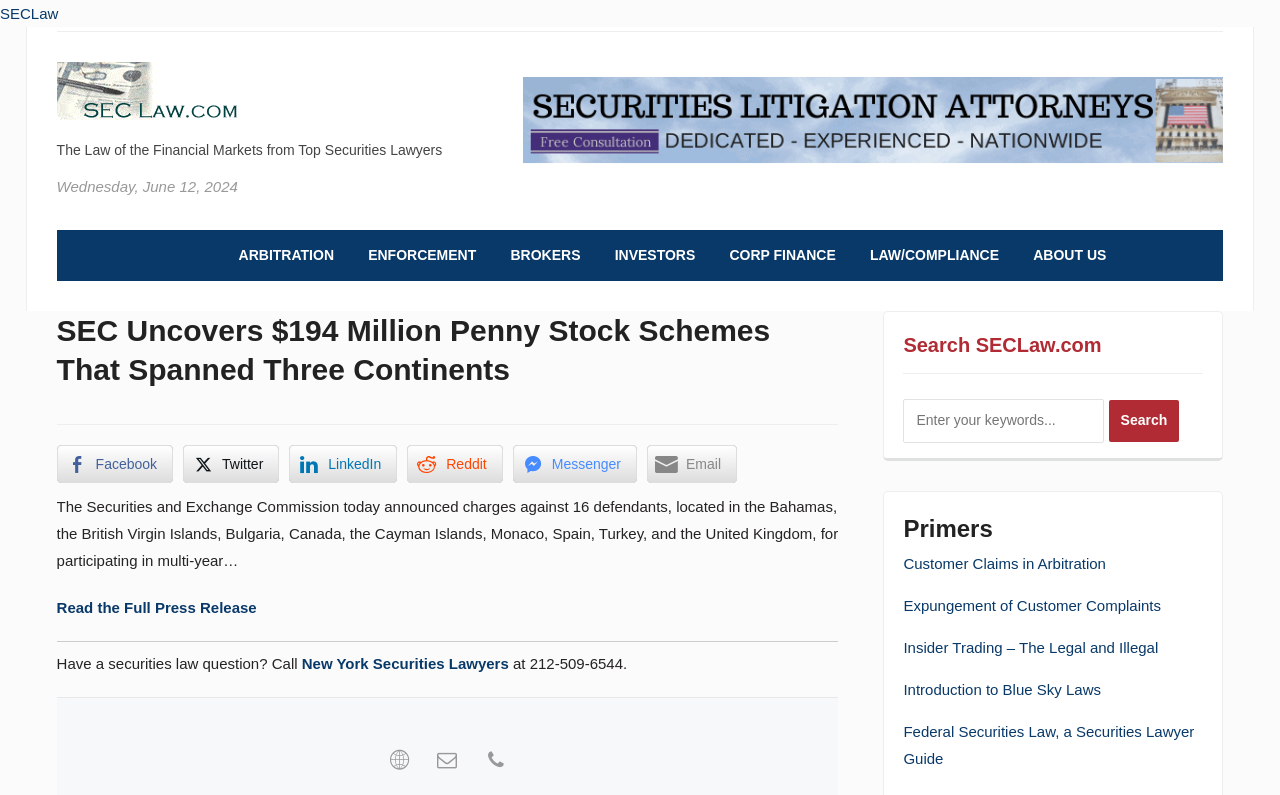Find the bounding box coordinates for the area that must be clicked to perform this action: "Share on Facebook".

[0.044, 0.56, 0.135, 0.608]